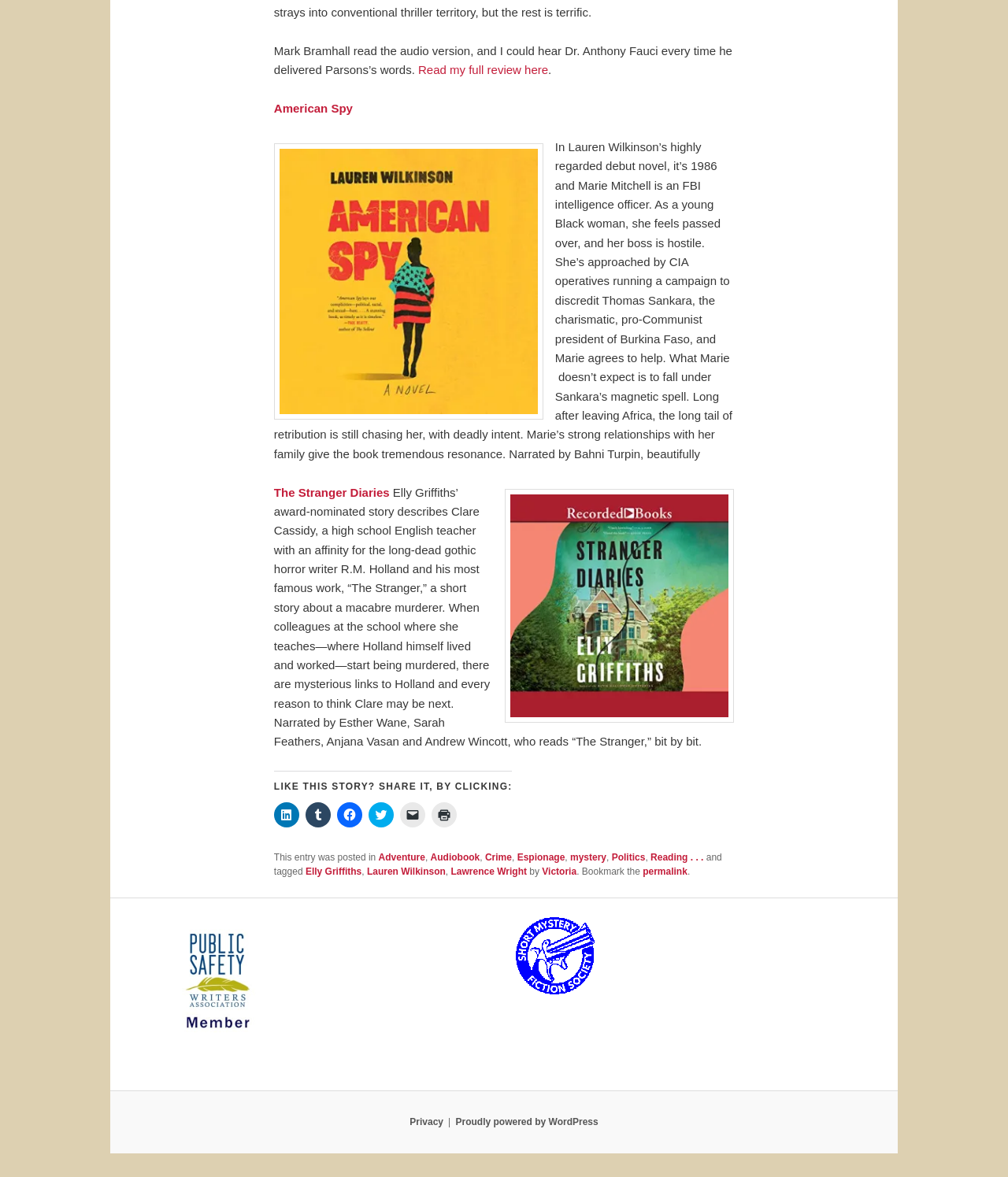What is the name of the president of Burkina Faso in American Spy?
Kindly offer a detailed explanation using the data available in the image.

I found the name of the president of Burkina Faso in American Spy by reading the StaticText element that describes the book and finding the name 'Thomas Sankara'.